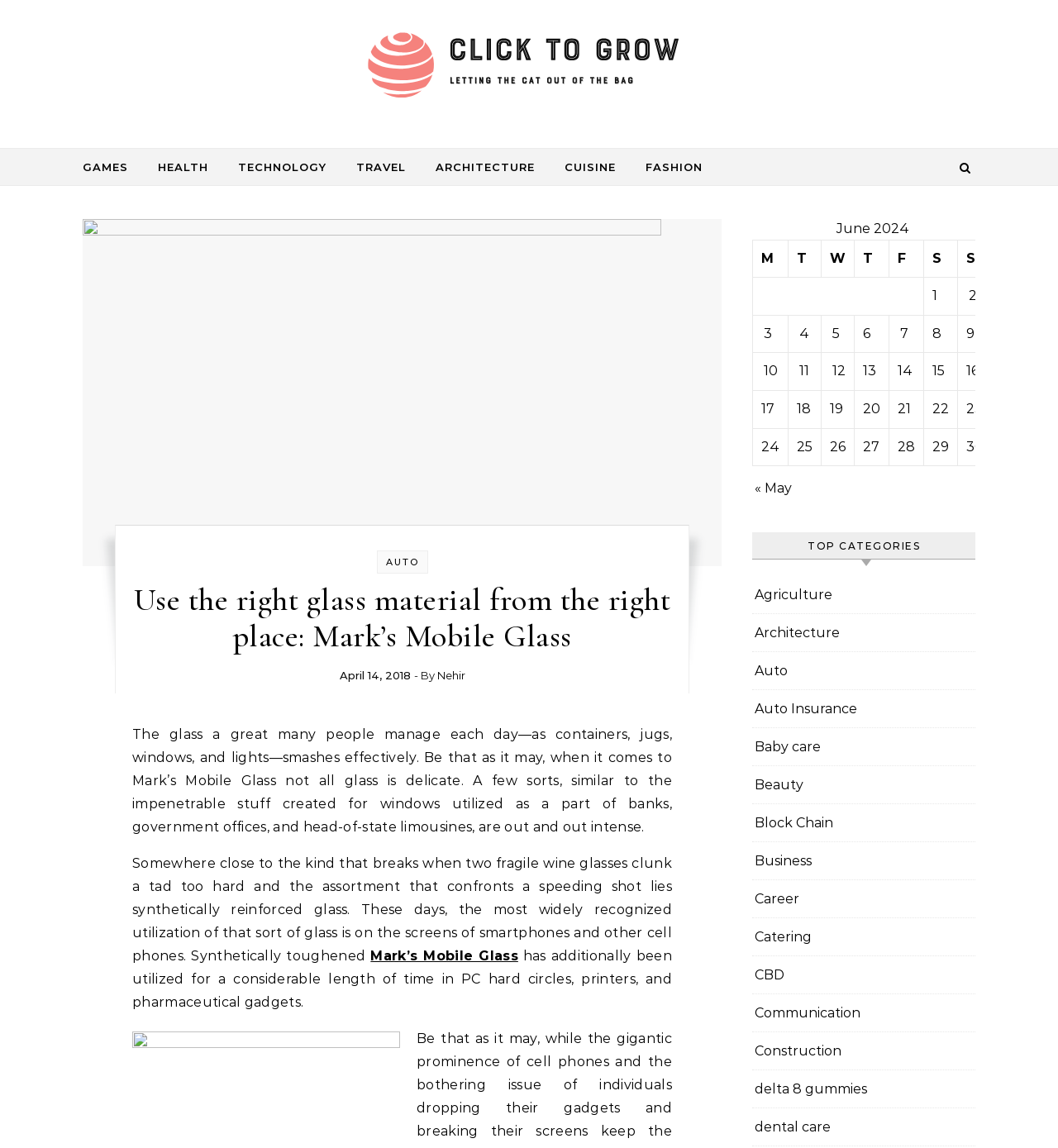Determine the coordinates of the bounding box that should be clicked to complete the instruction: "Go to previous month". The coordinates should be represented by four float numbers between 0 and 1: [left, top, right, bottom].

[0.713, 0.418, 0.748, 0.432]